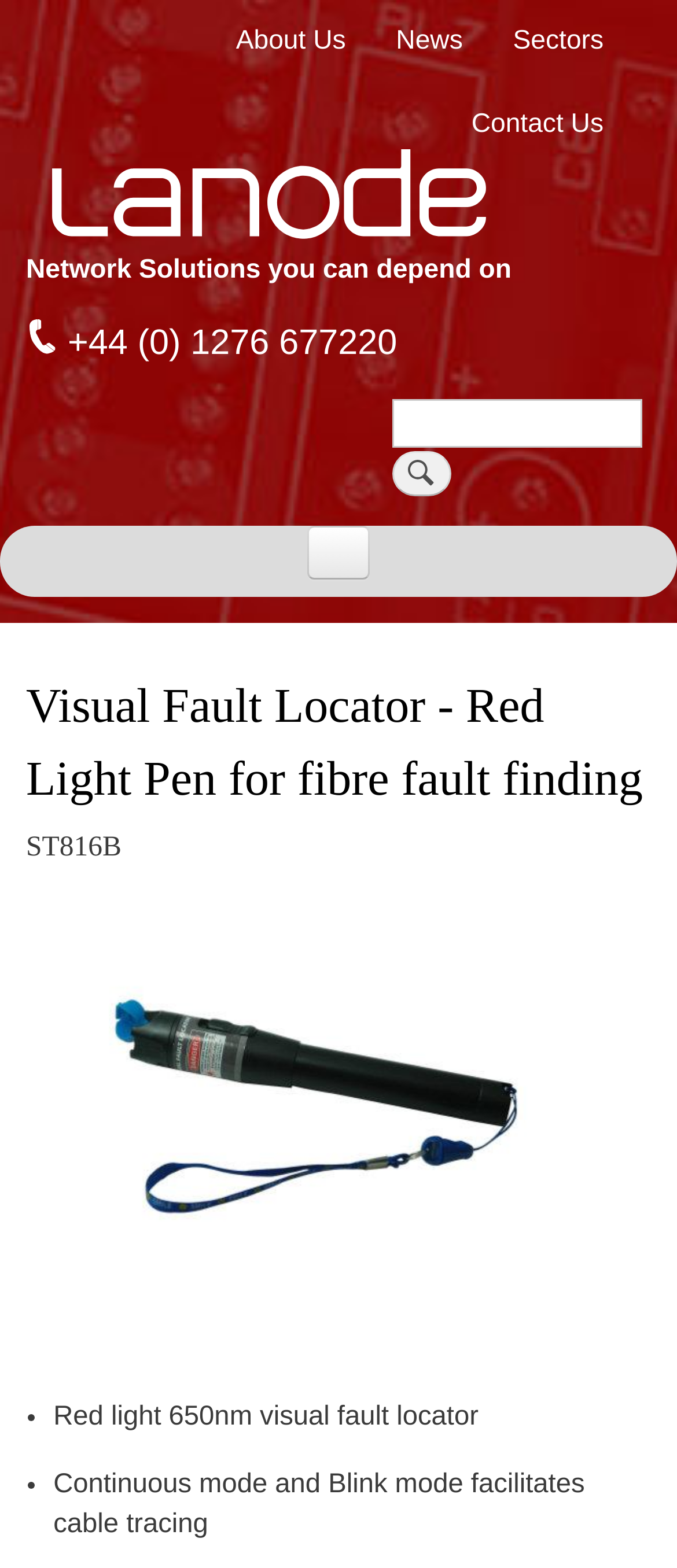Please specify the bounding box coordinates of the clickable section necessary to execute the following command: "Check coverage".

None